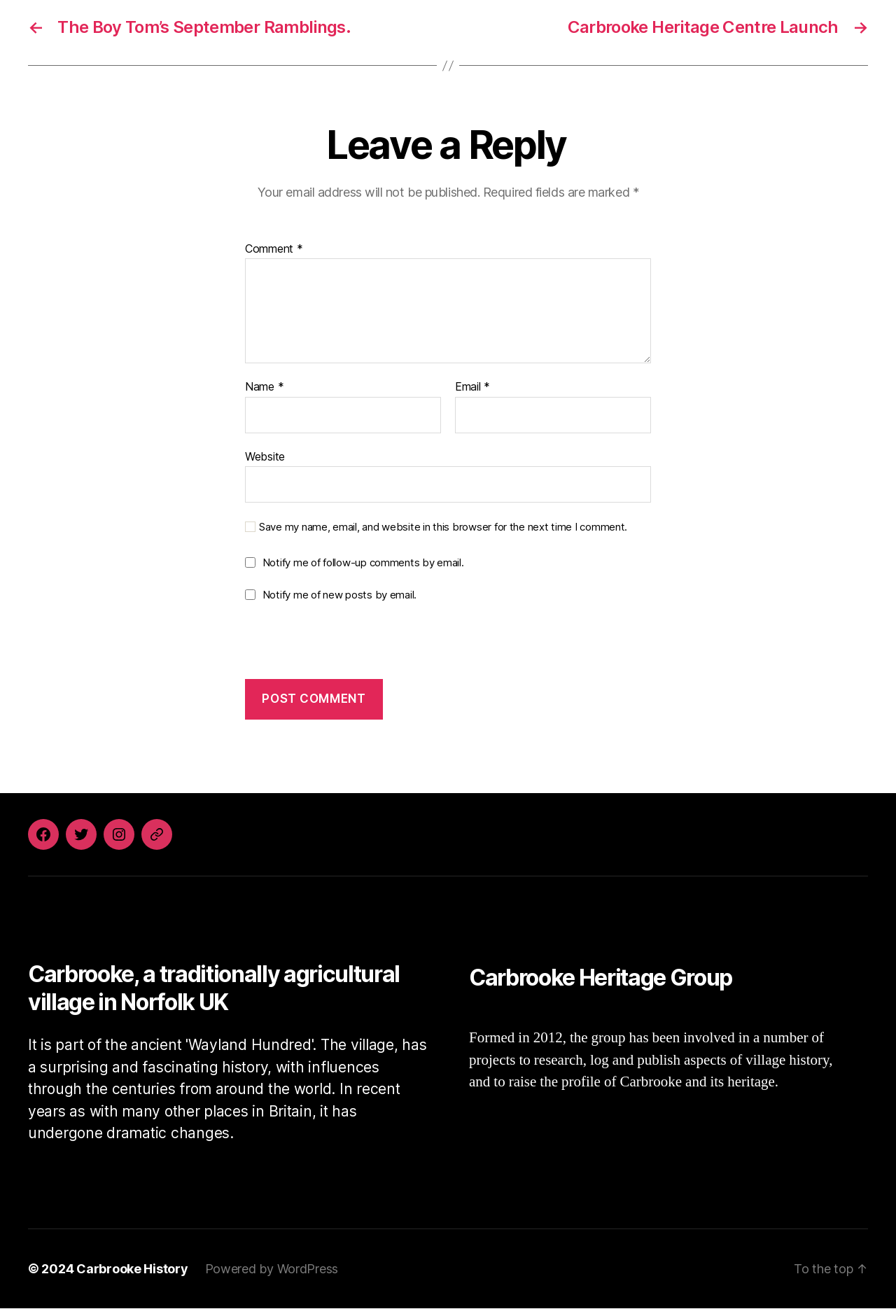Kindly determine the bounding box coordinates of the area that needs to be clicked to fulfill this instruction: "Visit the Carbrooke Heritage Centre Launch page".

[0.516, 0.022, 0.969, 0.037]